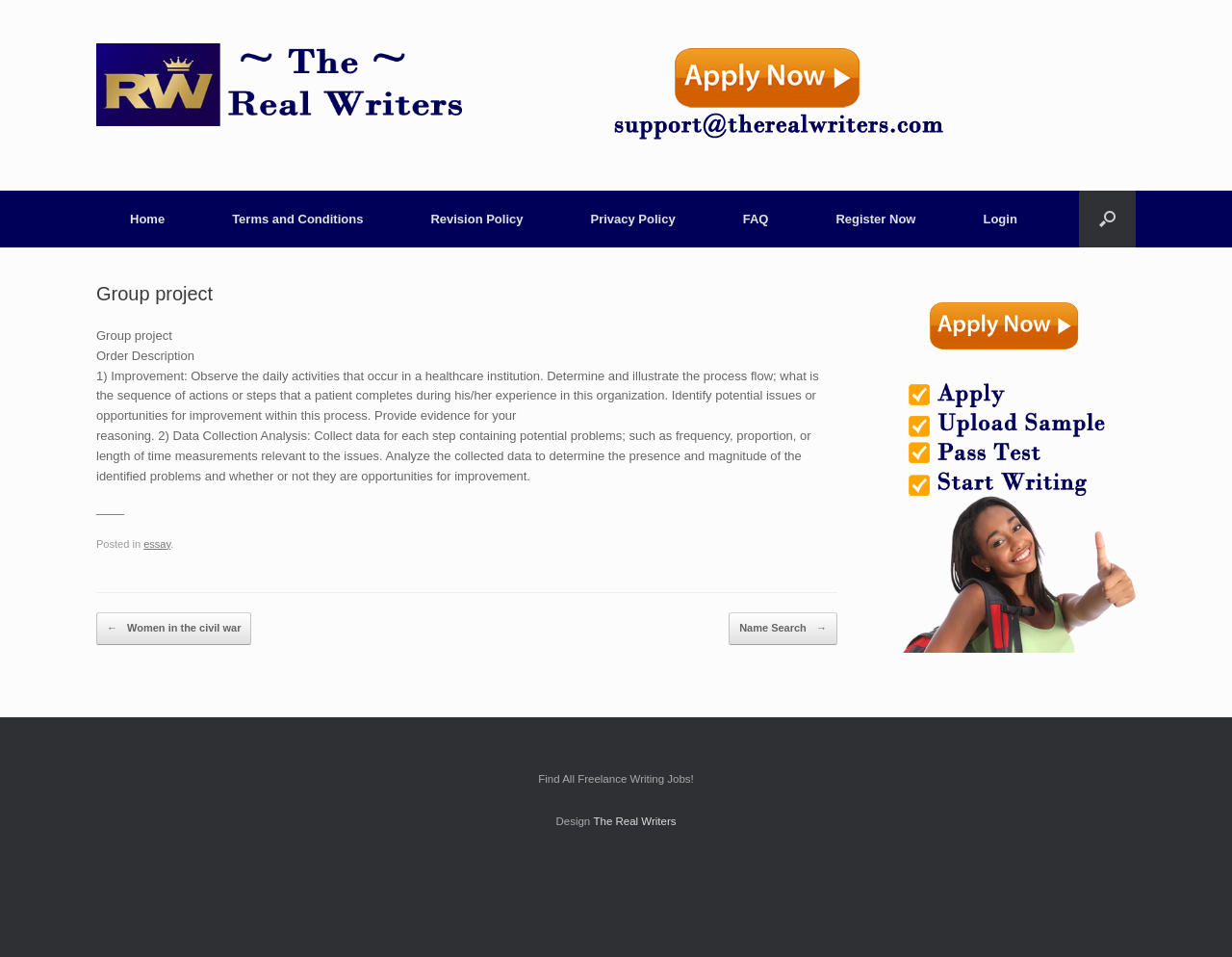Find the bounding box coordinates for the area you need to click to carry out the instruction: "Register Now". The coordinates should be four float numbers between 0 and 1, indicated as [left, top, right, bottom].

[0.651, 0.199, 0.771, 0.259]